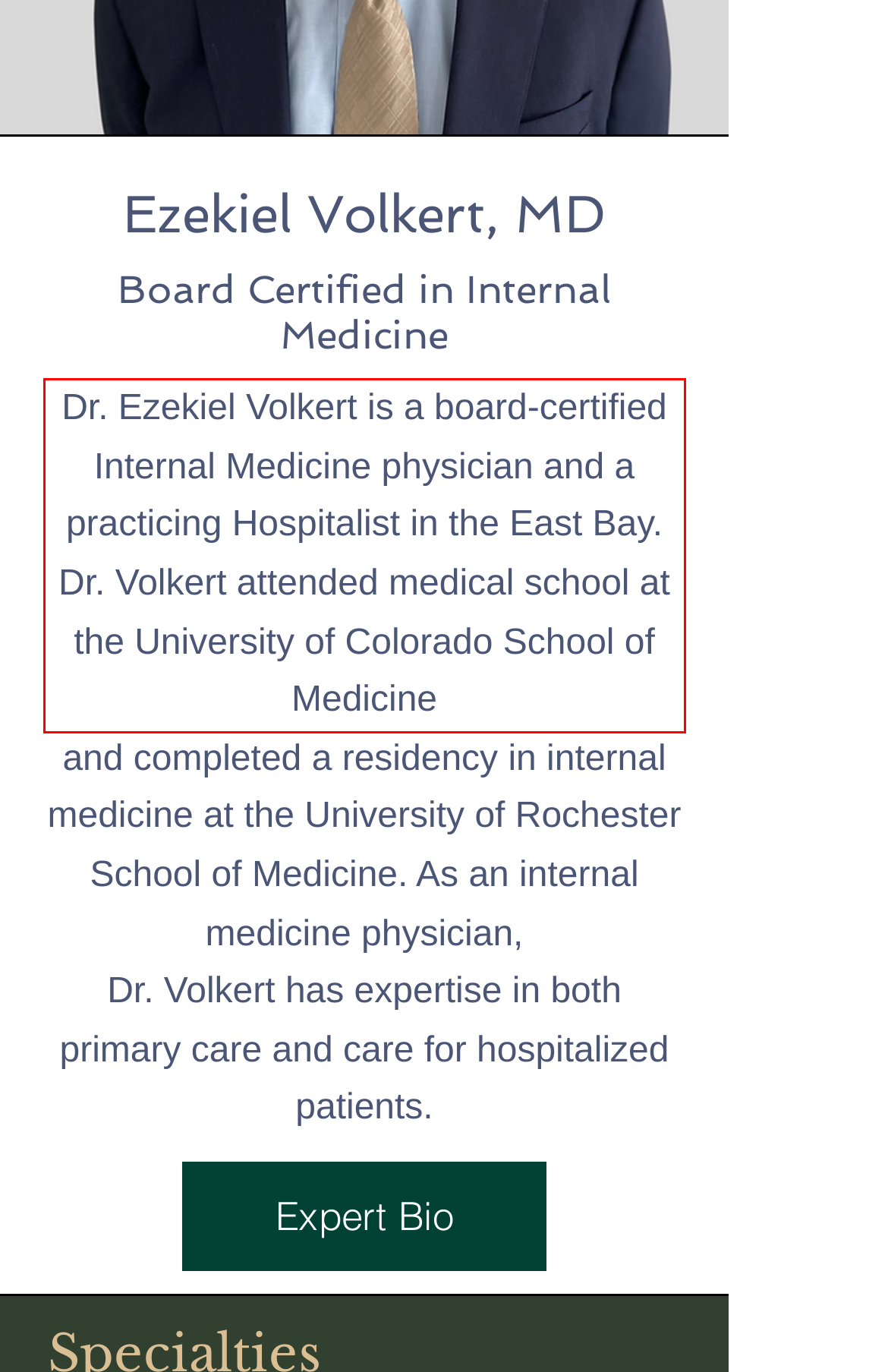Within the screenshot of the webpage, locate the red bounding box and use OCR to identify and provide the text content inside it.

Dr. Ezekiel Volkert is a board-certified Internal Medicine physician and a practicing Hospitalist in the East Bay. Dr. Volkert attended medical school at the University of Colorado School of Medicine